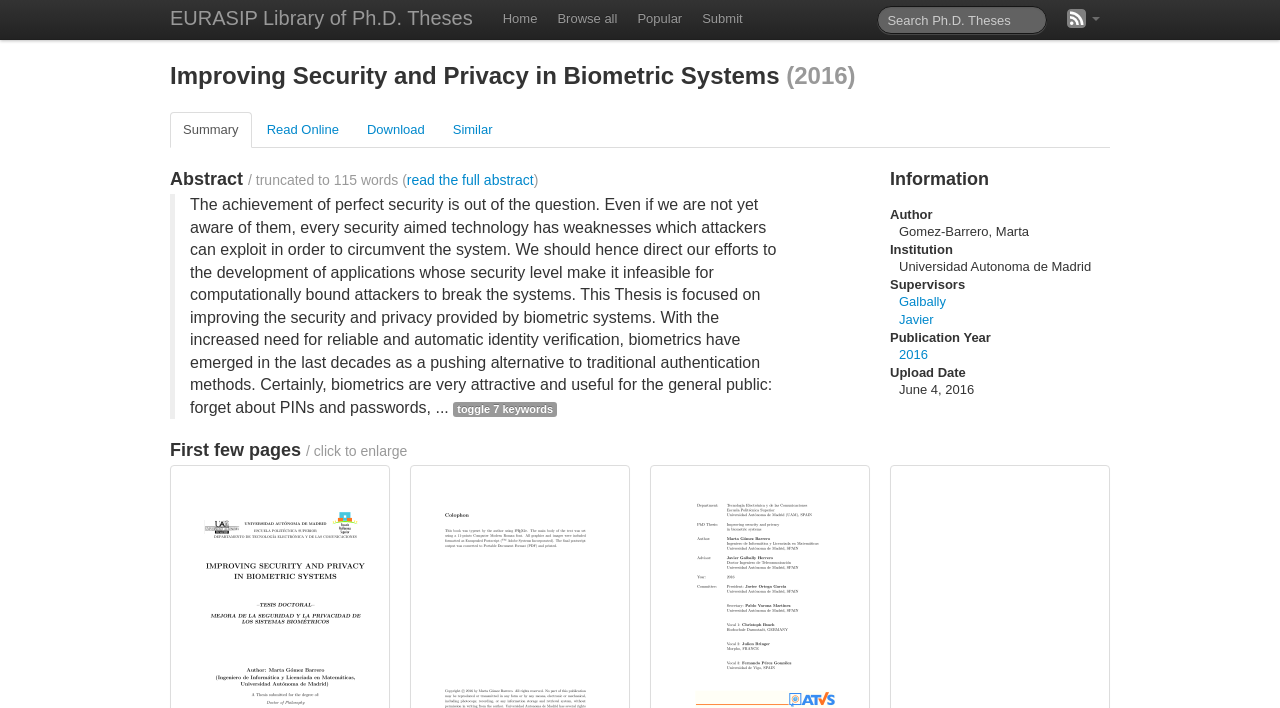In which year was the thesis published?
Using the visual information, respond with a single word or phrase.

2016